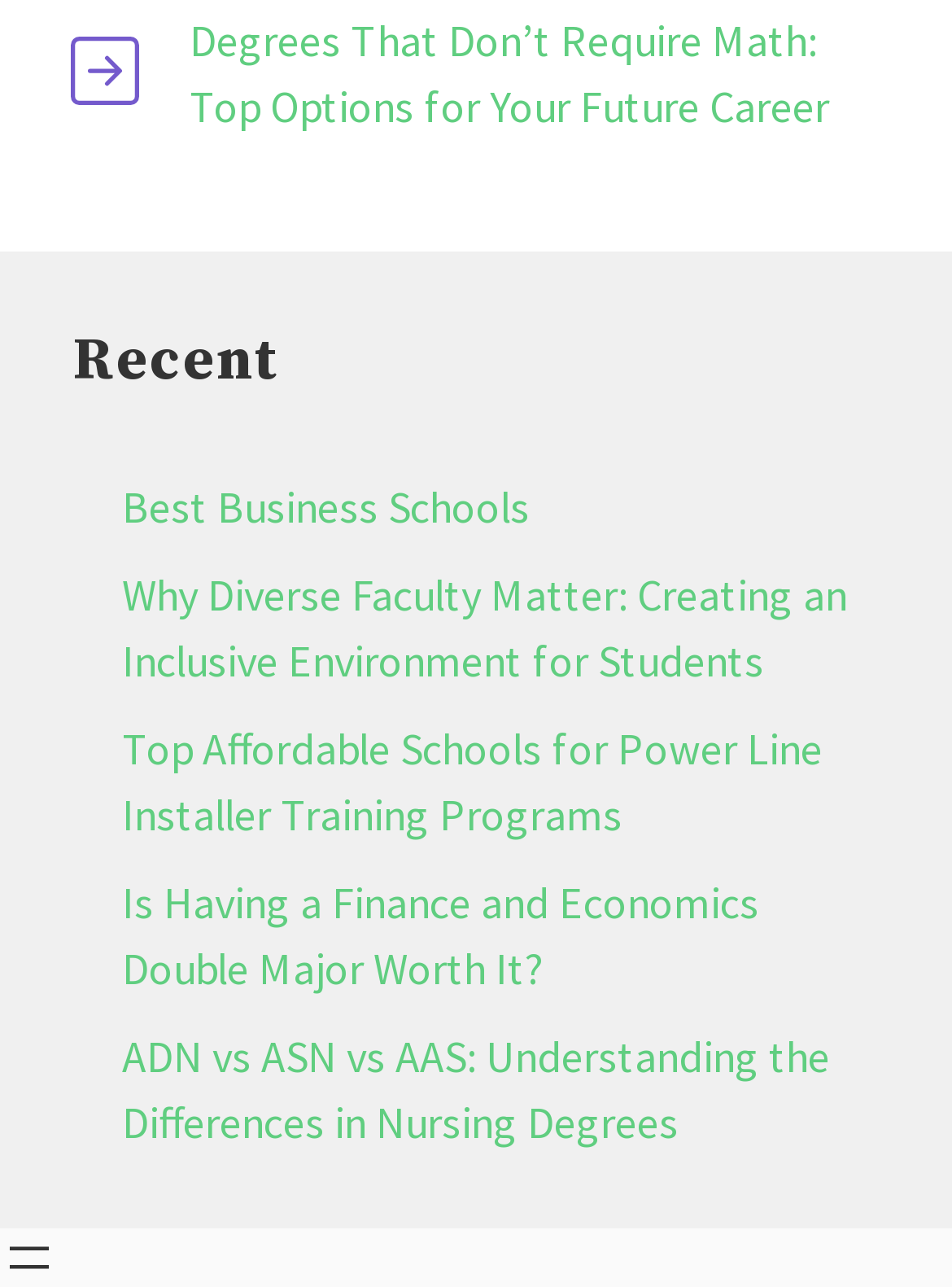What is the topic of the first link?
Please give a detailed and elaborate explanation in response to the question.

The first link on the webpage has the text 'Degrees That Don’t Require Math: Top Options for Your Future Career', which indicates that the topic of the link is about degrees that don't require math.